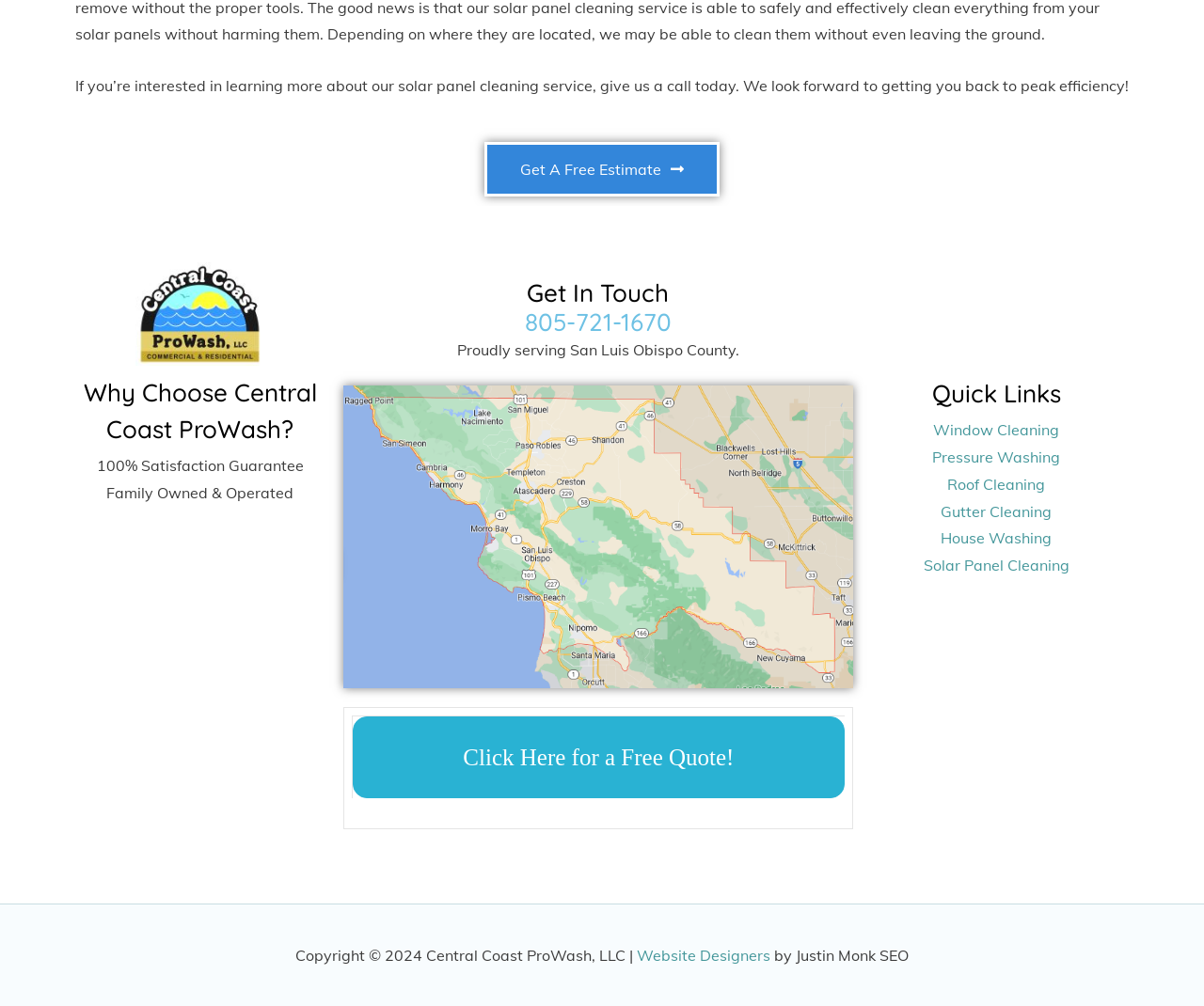Determine the bounding box coordinates of the clickable element necessary to fulfill the instruction: "Get a free estimate". Provide the coordinates as four float numbers within the 0 to 1 range, i.e., [left, top, right, bottom].

[0.402, 0.141, 0.598, 0.195]